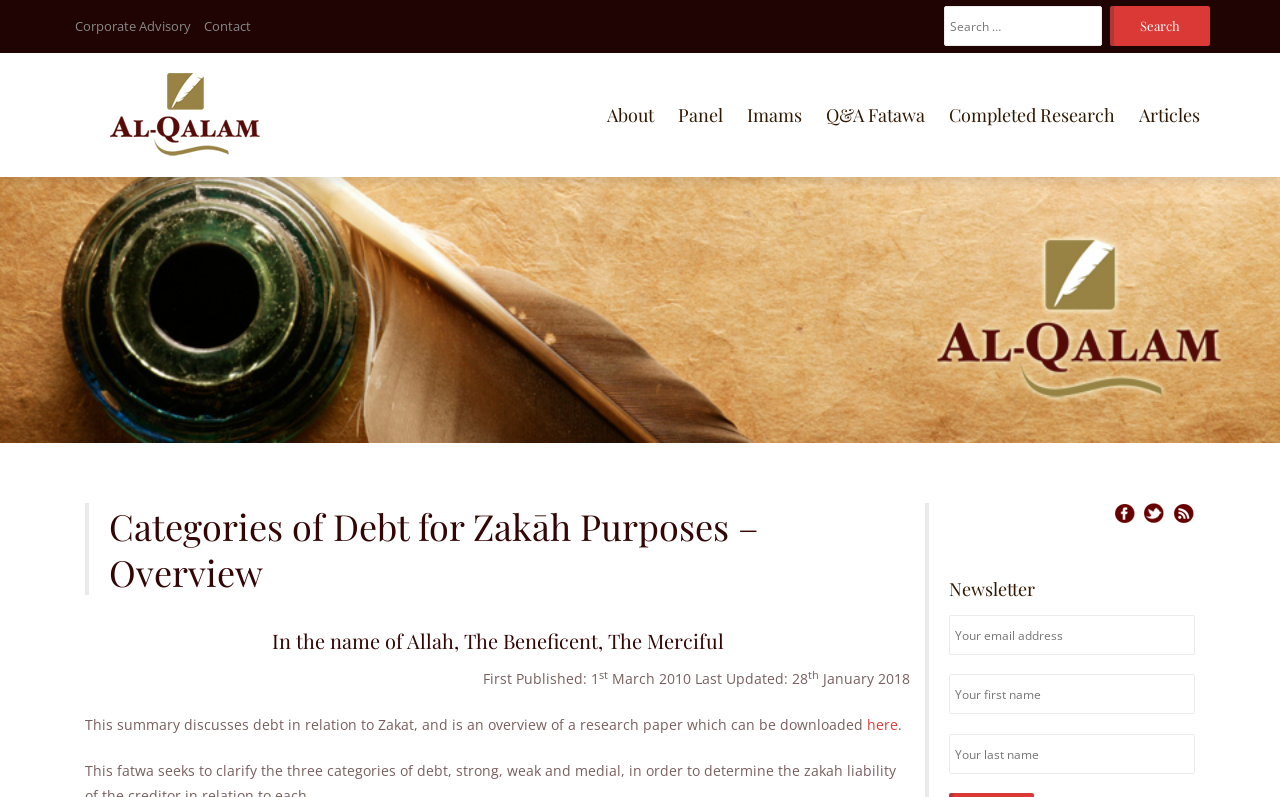Please provide the bounding box coordinates for the element that needs to be clicked to perform the following instruction: "Follow on Facebook". The coordinates should be given as four float numbers between 0 and 1, i.e., [left, top, right, bottom].

[0.87, 0.631, 0.887, 0.656]